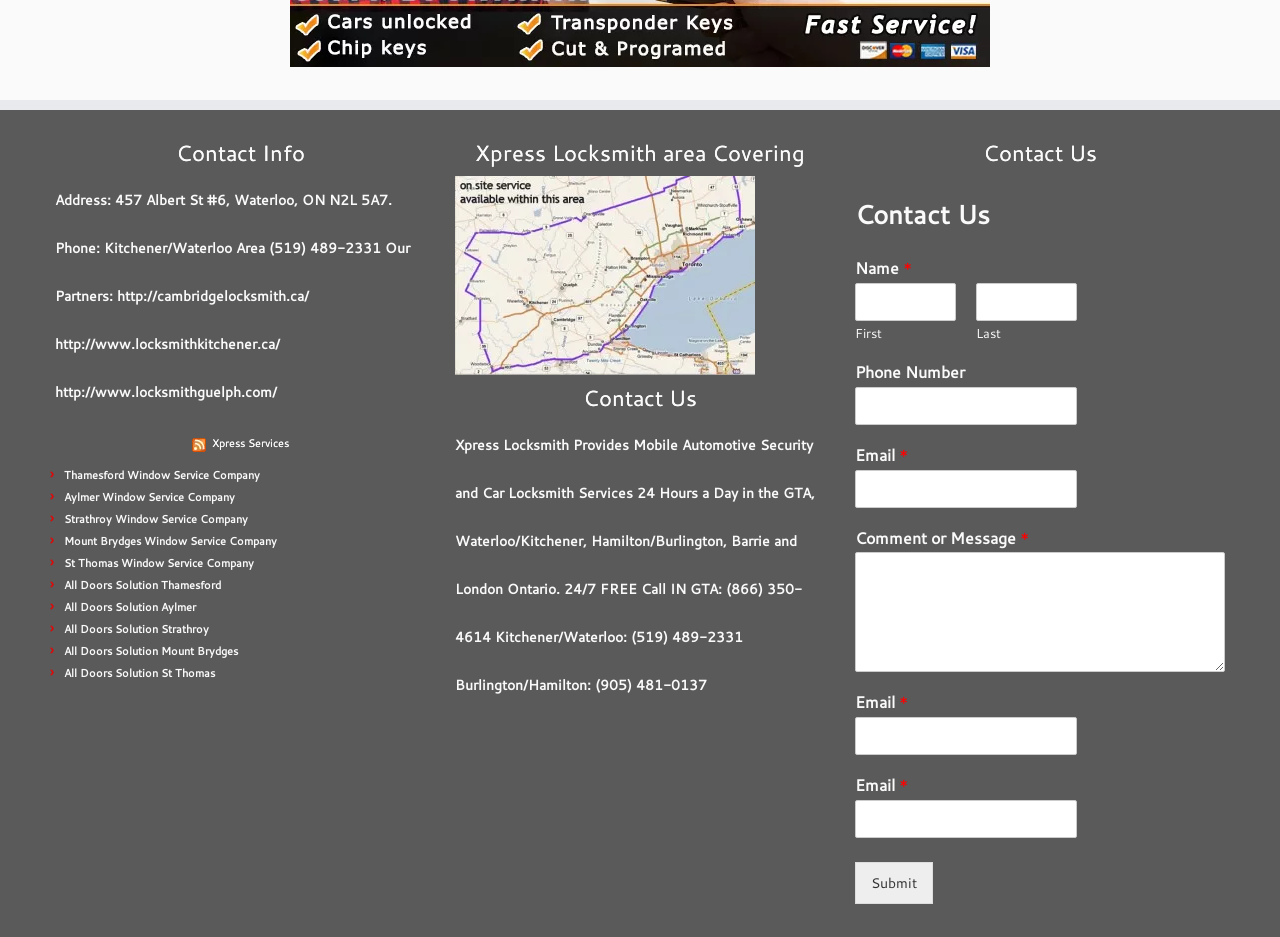Determine the bounding box coordinates of the section I need to click to execute the following instruction: "Enter your name". Provide the coordinates as four float numbers between 0 and 1, i.e., [left, top, right, bottom].

None